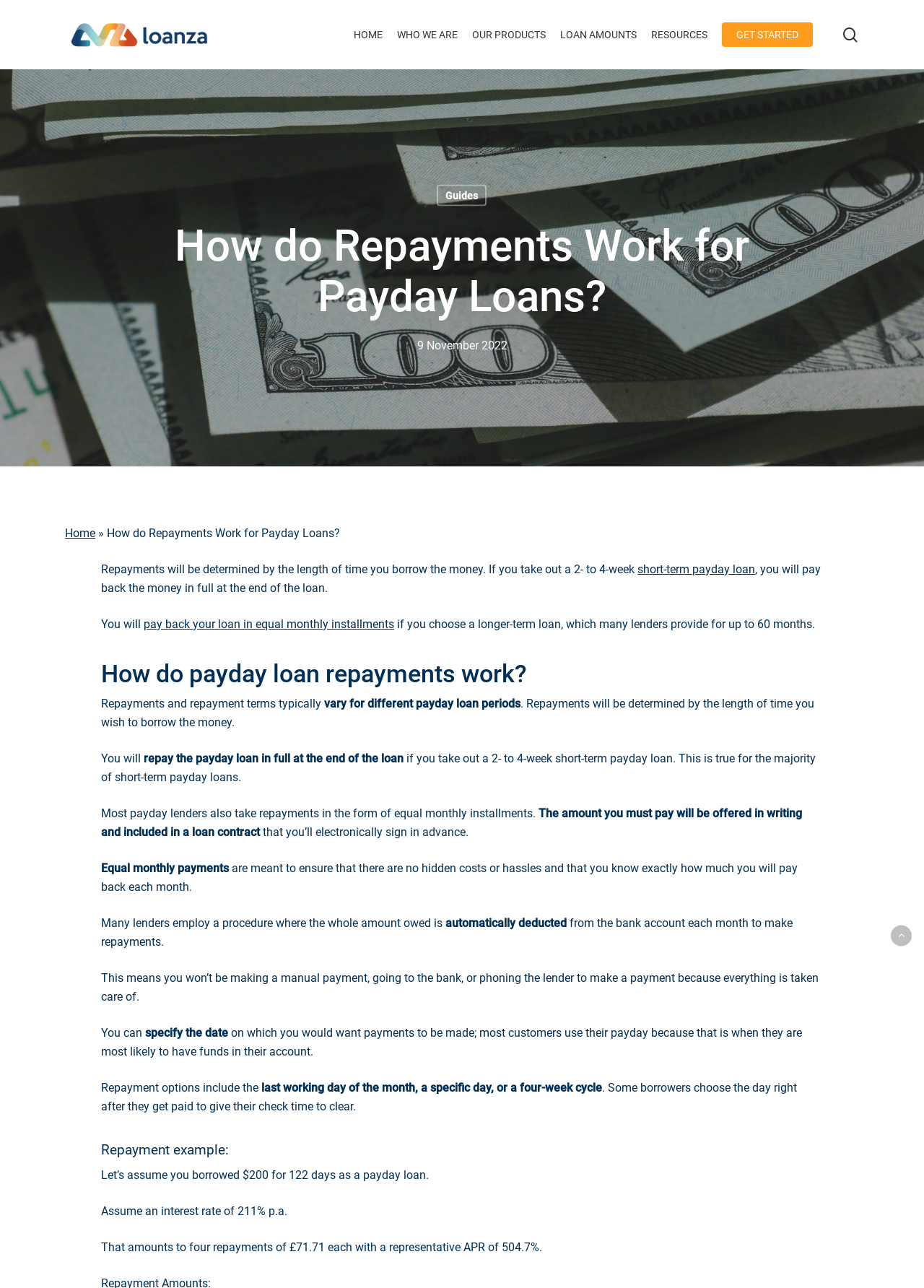Provide the text content of the webpage's main heading.

How do Repayments Work for Payday Loans?